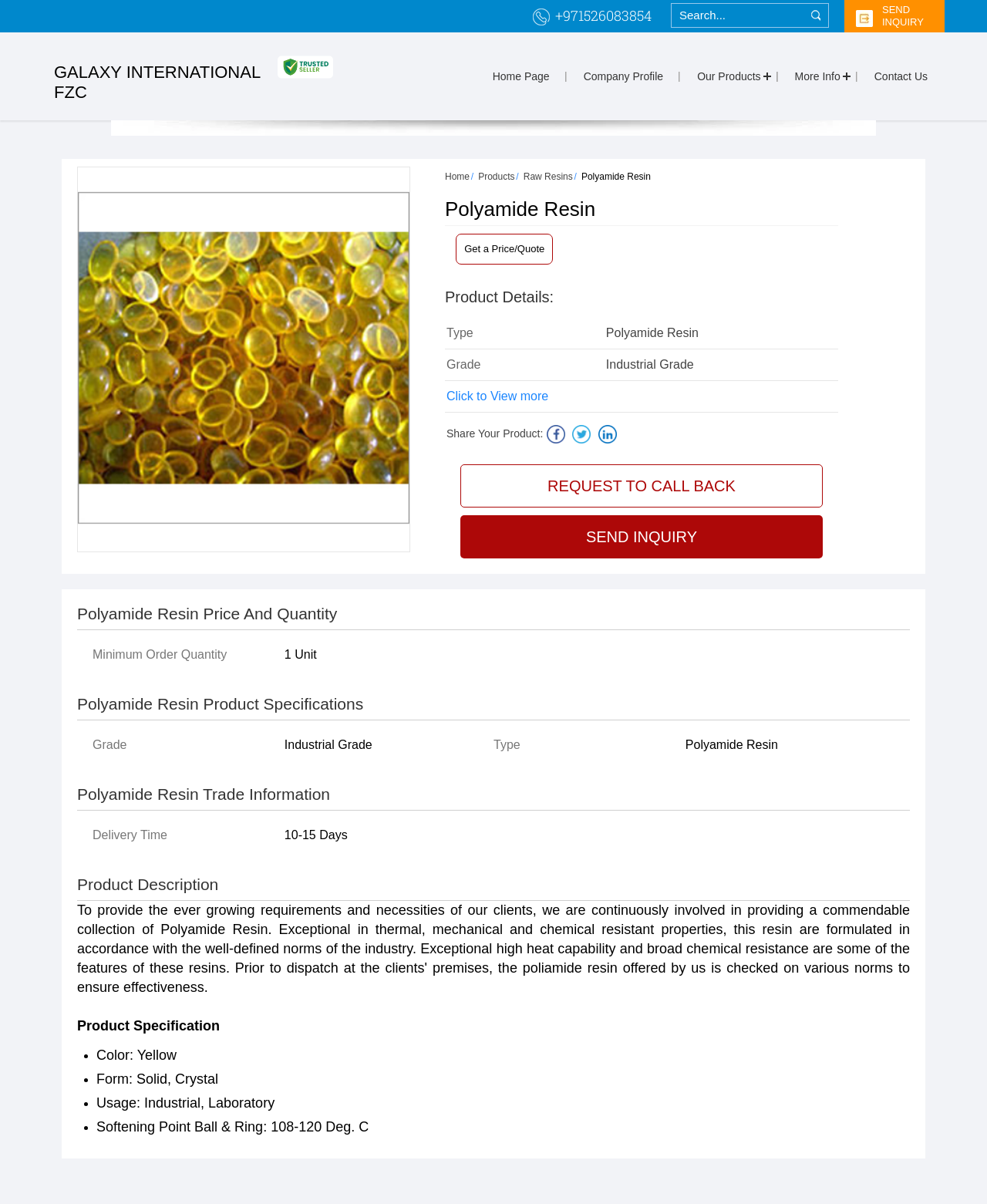Pinpoint the bounding box coordinates of the area that should be clicked to complete the following instruction: "Send an inquiry". The coordinates must be given as four float numbers between 0 and 1, i.e., [left, top, right, bottom].

[0.855, 0.0, 0.957, 0.027]